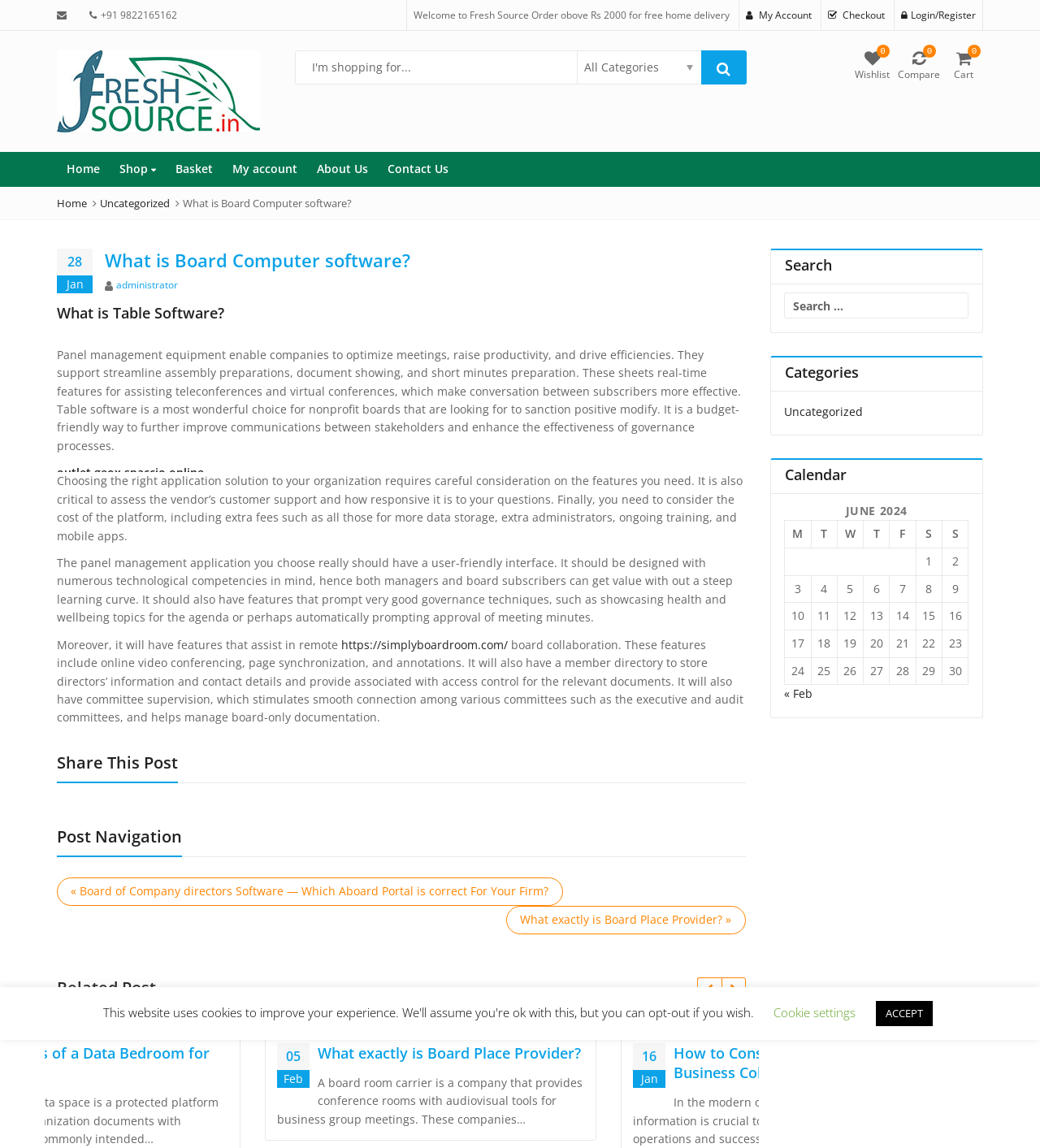Locate the bounding box coordinates of the UI element described by: "outlet geox spaccio online". Provide the coordinates as four float numbers between 0 and 1, formatted as [left, top, right, bottom].

[0.055, 0.405, 0.196, 0.419]